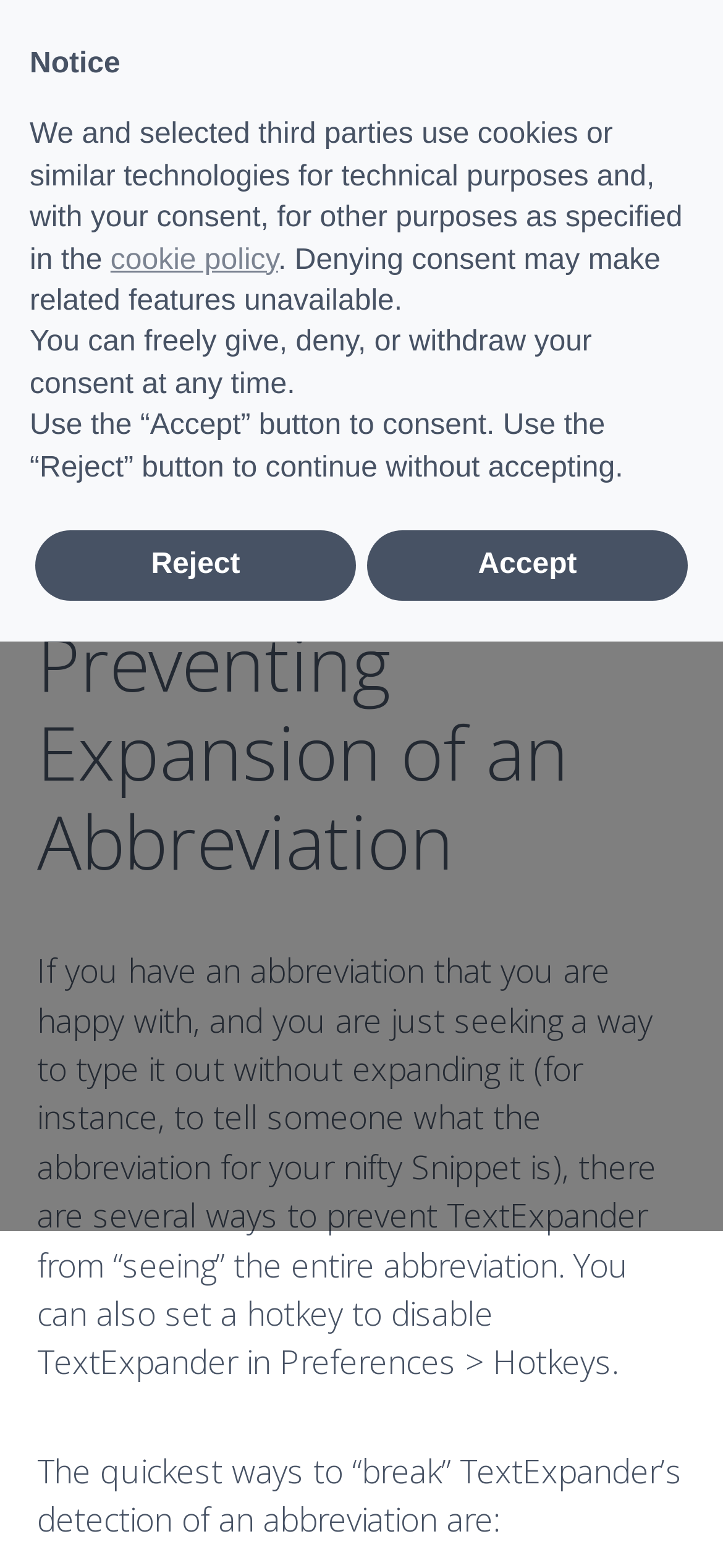What is the purpose of TextExpander?
Using the information from the image, answer the question thoroughly.

Based on the link 'TextExpander - Unlock Your Productivity Instantly insert snippets of text from a repository of emails, boilerplate and other content, as you type – using a quick search or abbreviation. Works with Mac, Windows, Chrome, iPhone, and iPad.' on the webpage, it can be inferred that the purpose of TextExpander is to insert snippets of text.